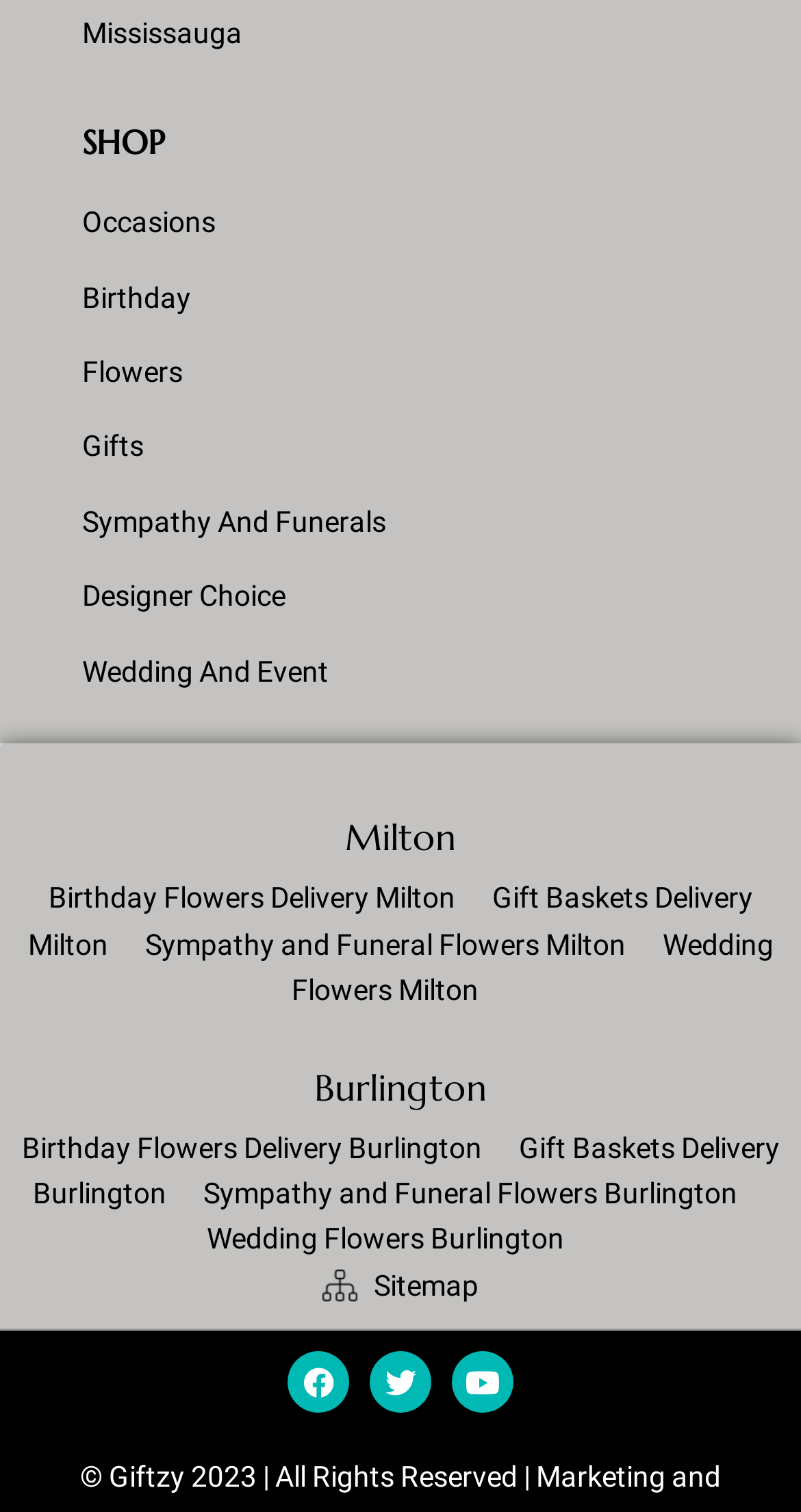Use a single word or phrase to answer the question:
How many links are there under 'Milton'?

4